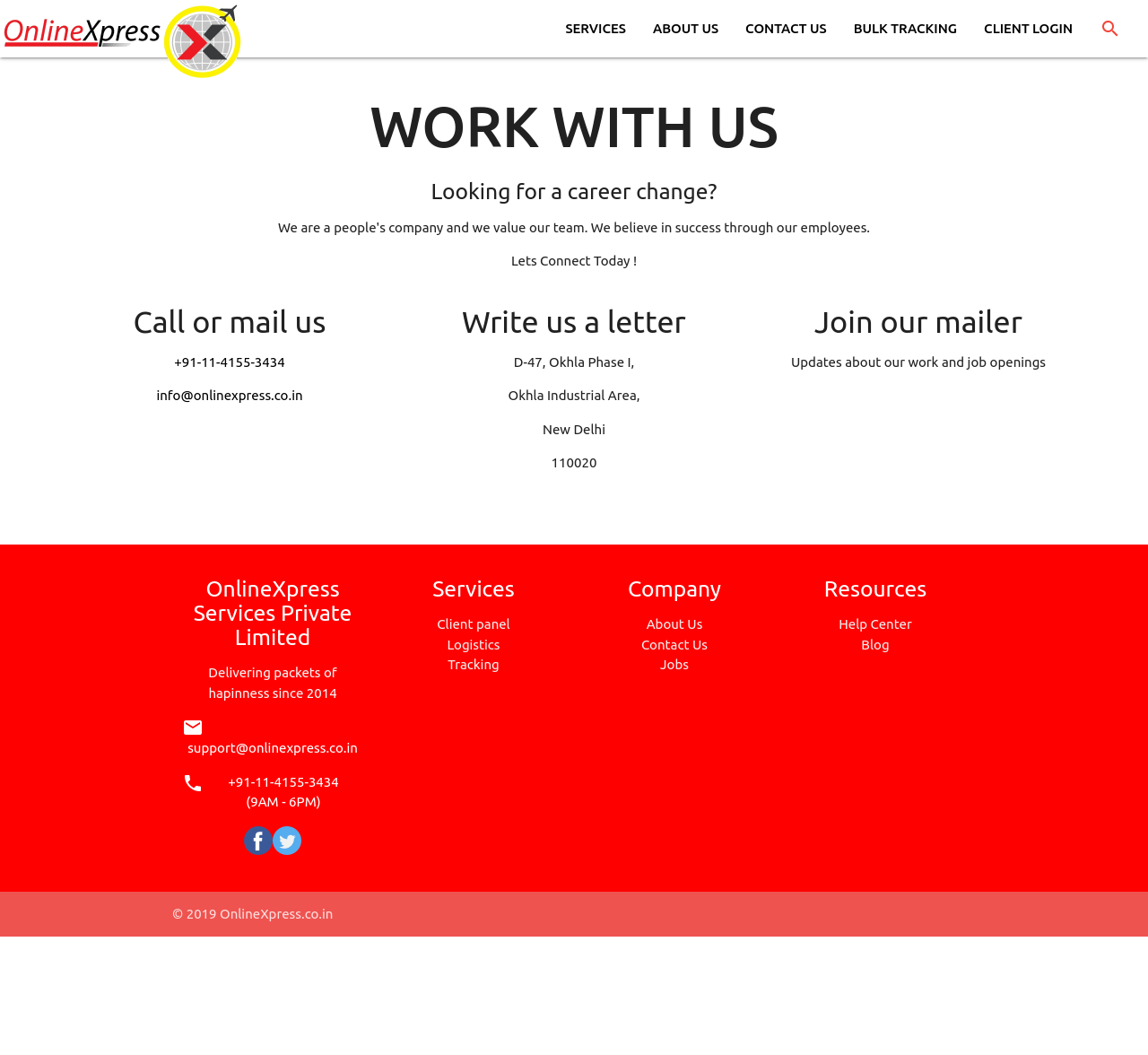Provide the bounding box coordinates for the area that should be clicked to complete the instruction: "Email info@onlinexpress.co.in".

[0.136, 0.368, 0.264, 0.382]